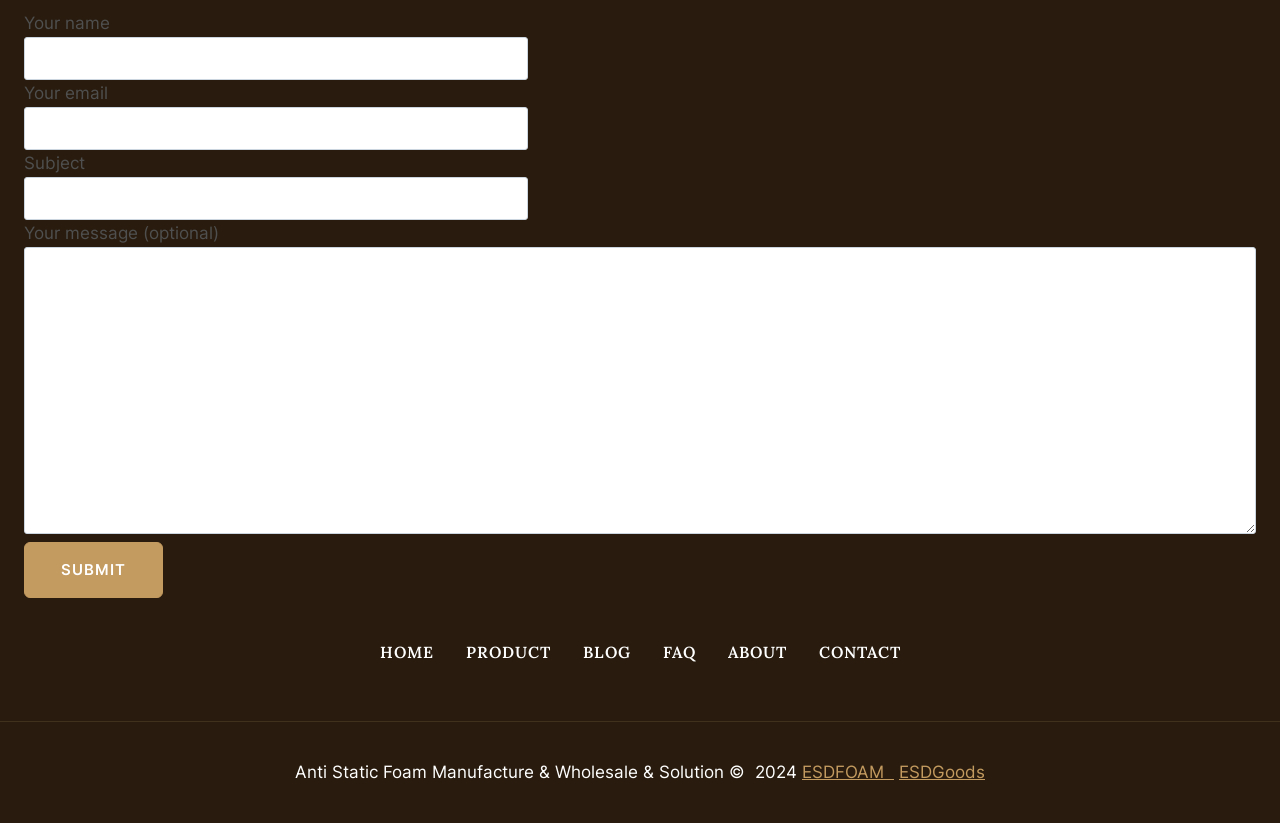Please locate the bounding box coordinates of the element that needs to be clicked to achieve the following instruction: "Enter your name". The coordinates should be four float numbers between 0 and 1, i.e., [left, top, right, bottom].

[0.019, 0.045, 0.412, 0.097]